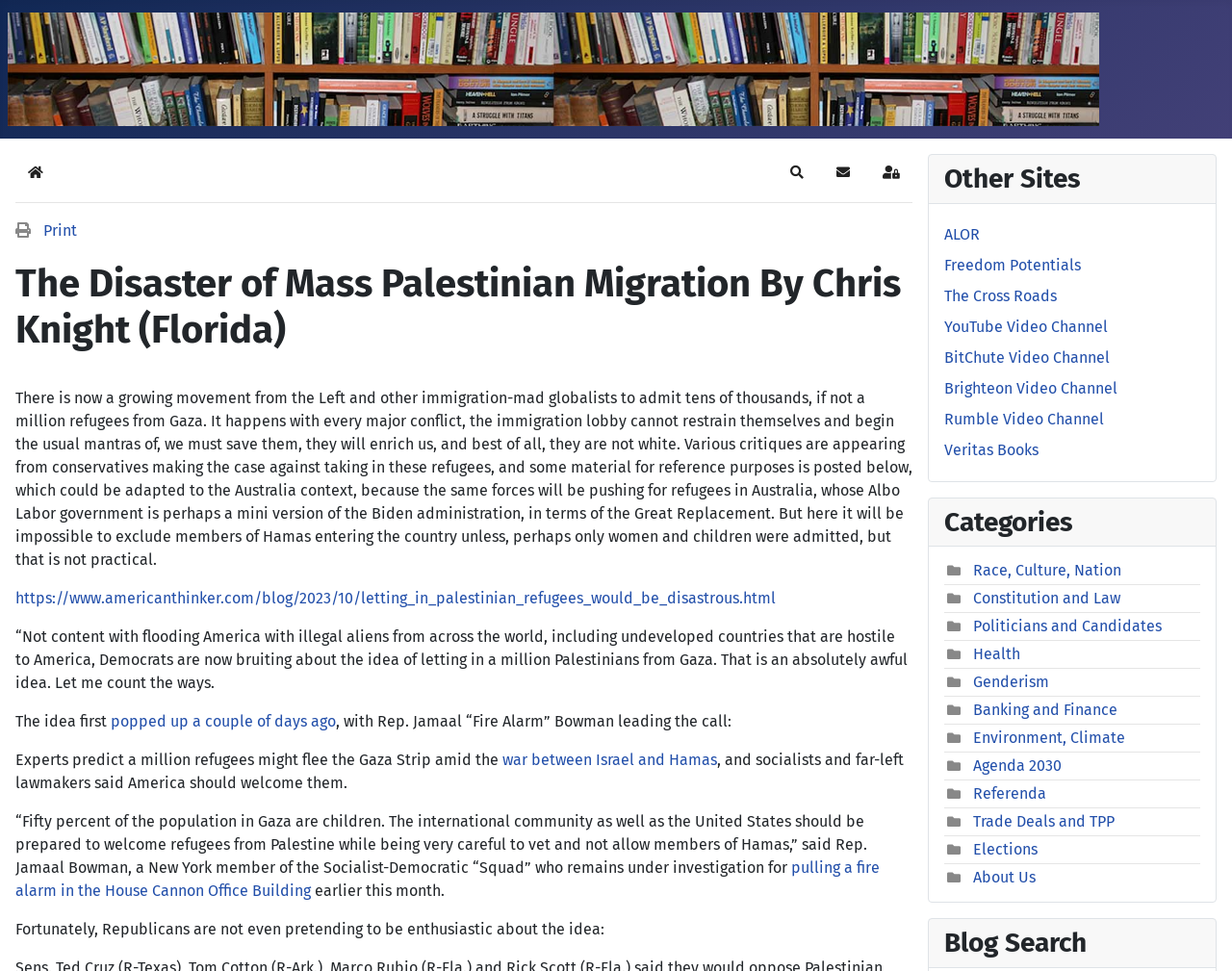Please locate the bounding box coordinates of the element that needs to be clicked to achieve the following instruction: "Click the 'Search' button". The coordinates should be four float numbers between 0 and 1, i.e., [left, top, right, bottom].

[0.631, 0.159, 0.662, 0.196]